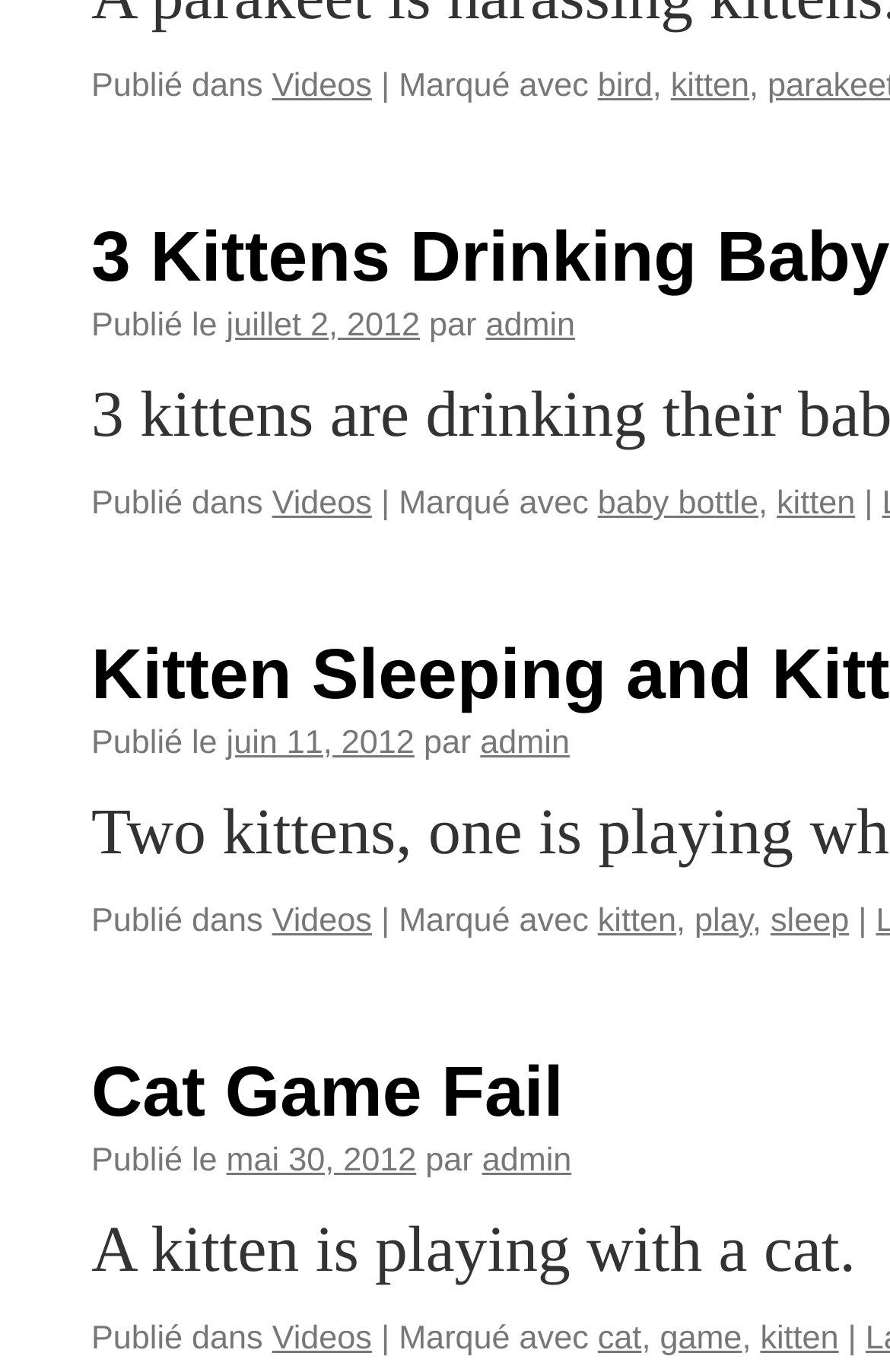Predict the bounding box of the UI element based on the description: "Videos". The coordinates should be four float numbers between 0 and 1, formatted as [left, top, right, bottom].

[0.306, 0.659, 0.418, 0.685]